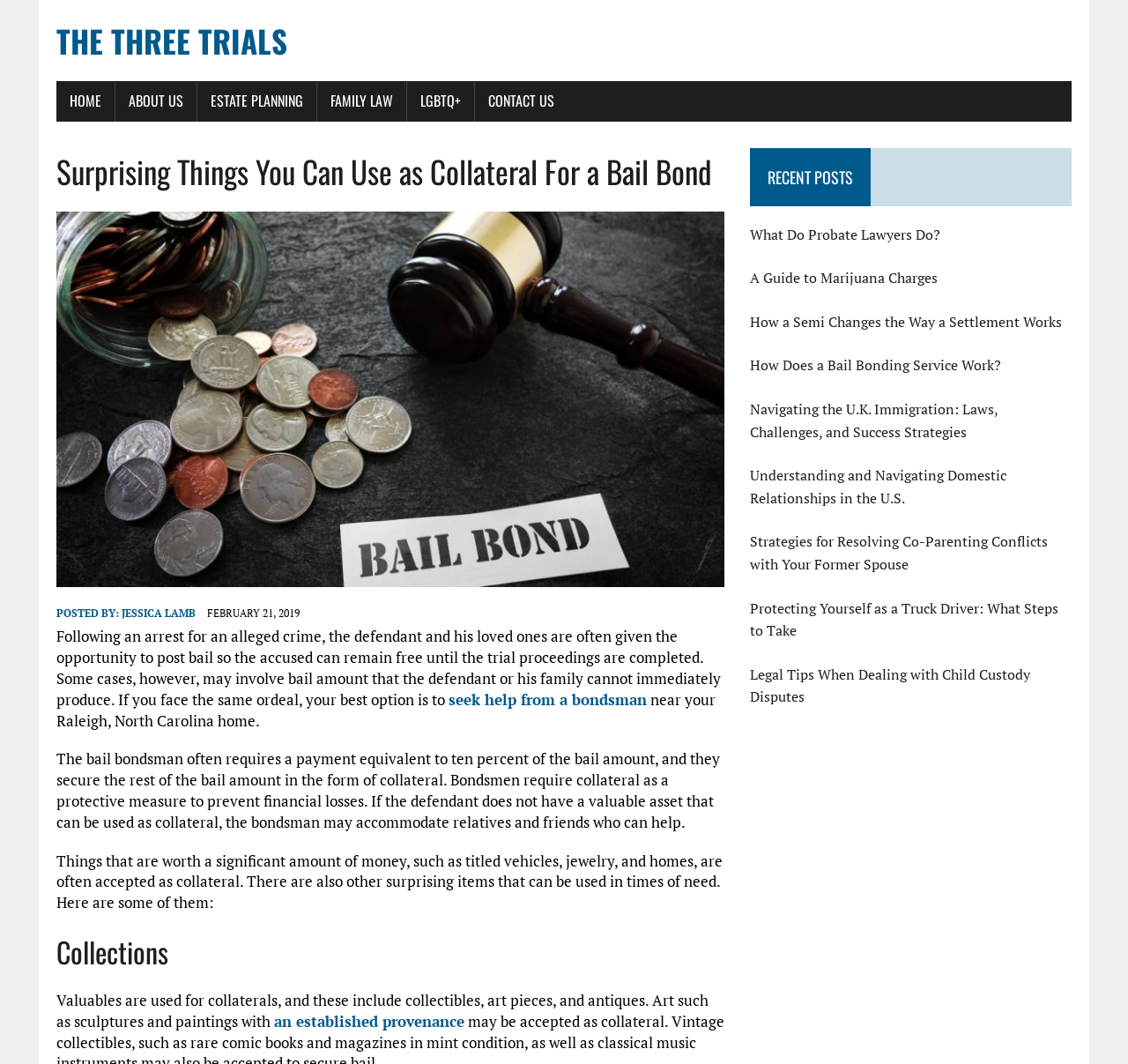Identify the bounding box coordinates of the specific part of the webpage to click to complete this instruction: "Learn about surprising items used as collateral for a bail bond".

[0.05, 0.139, 0.642, 0.182]